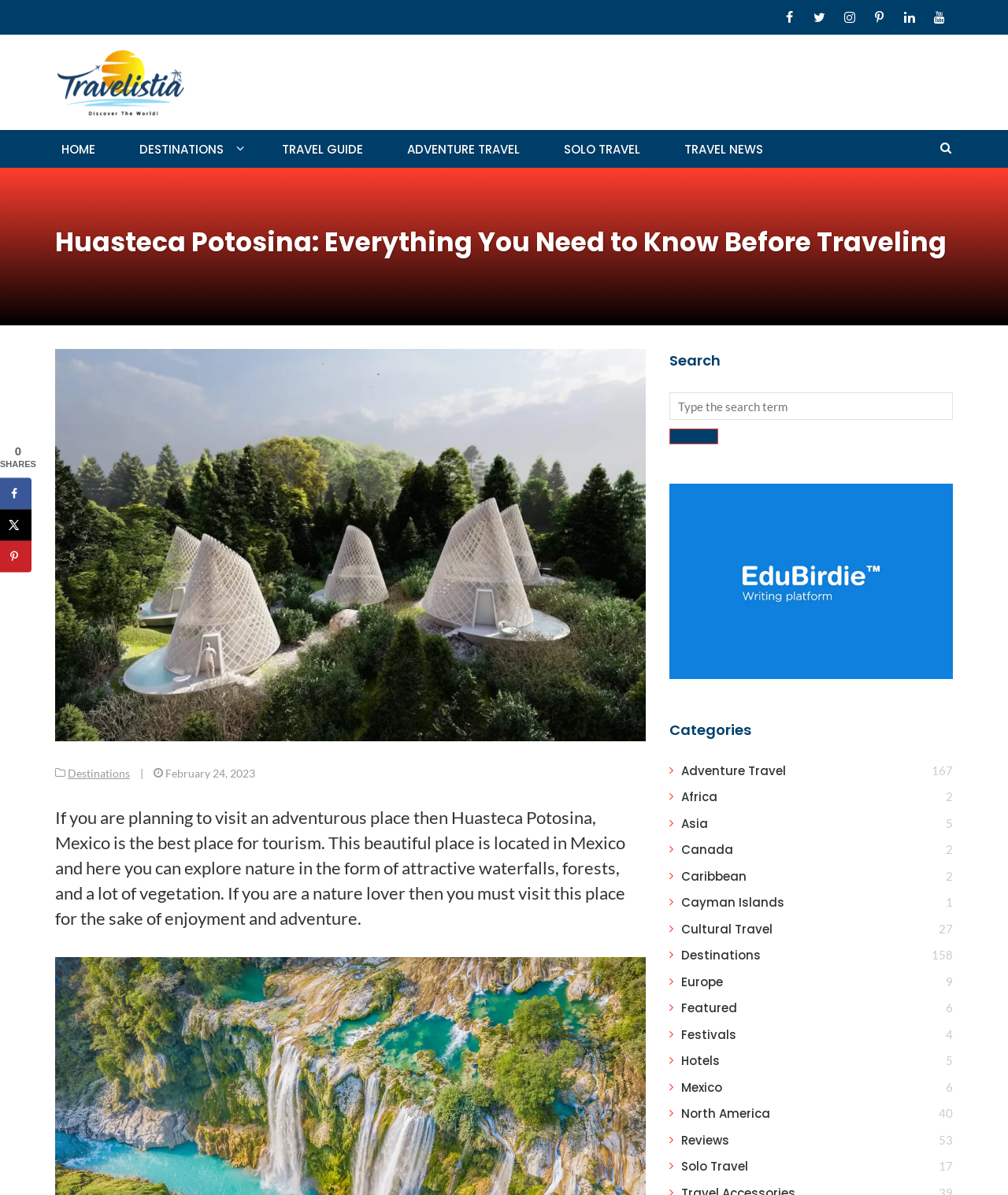How many social media links are at the top of the page?
Please provide a single word or phrase in response based on the screenshot.

6